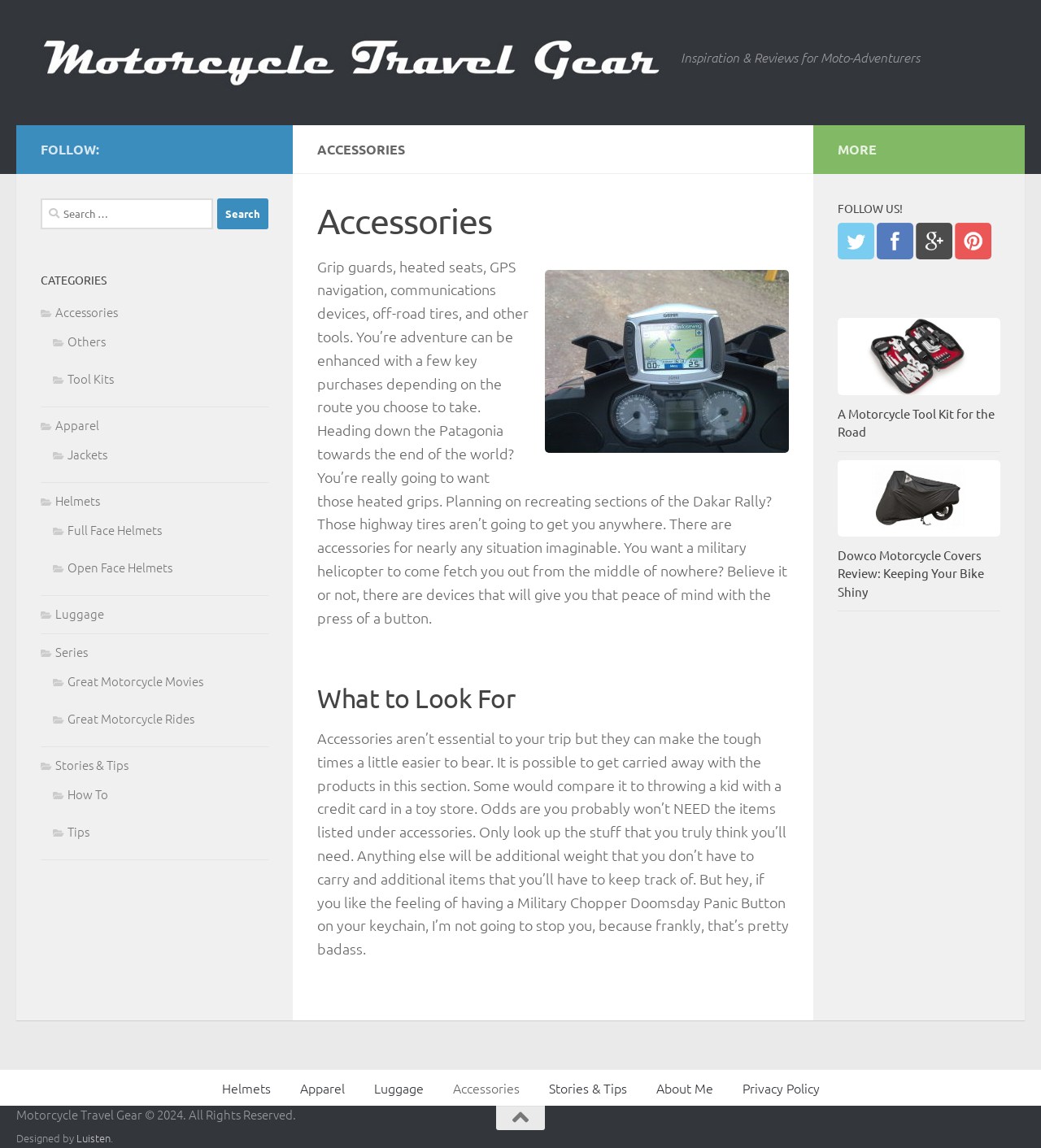What type of gear is being discussed on this webpage?
Answer the question in as much detail as possible.

Based on the webpage's title 'Accessories - Motorcycle Travel Gear' and the content of the page, it is clear that the webpage is discussing gear related to motorcycle travel.